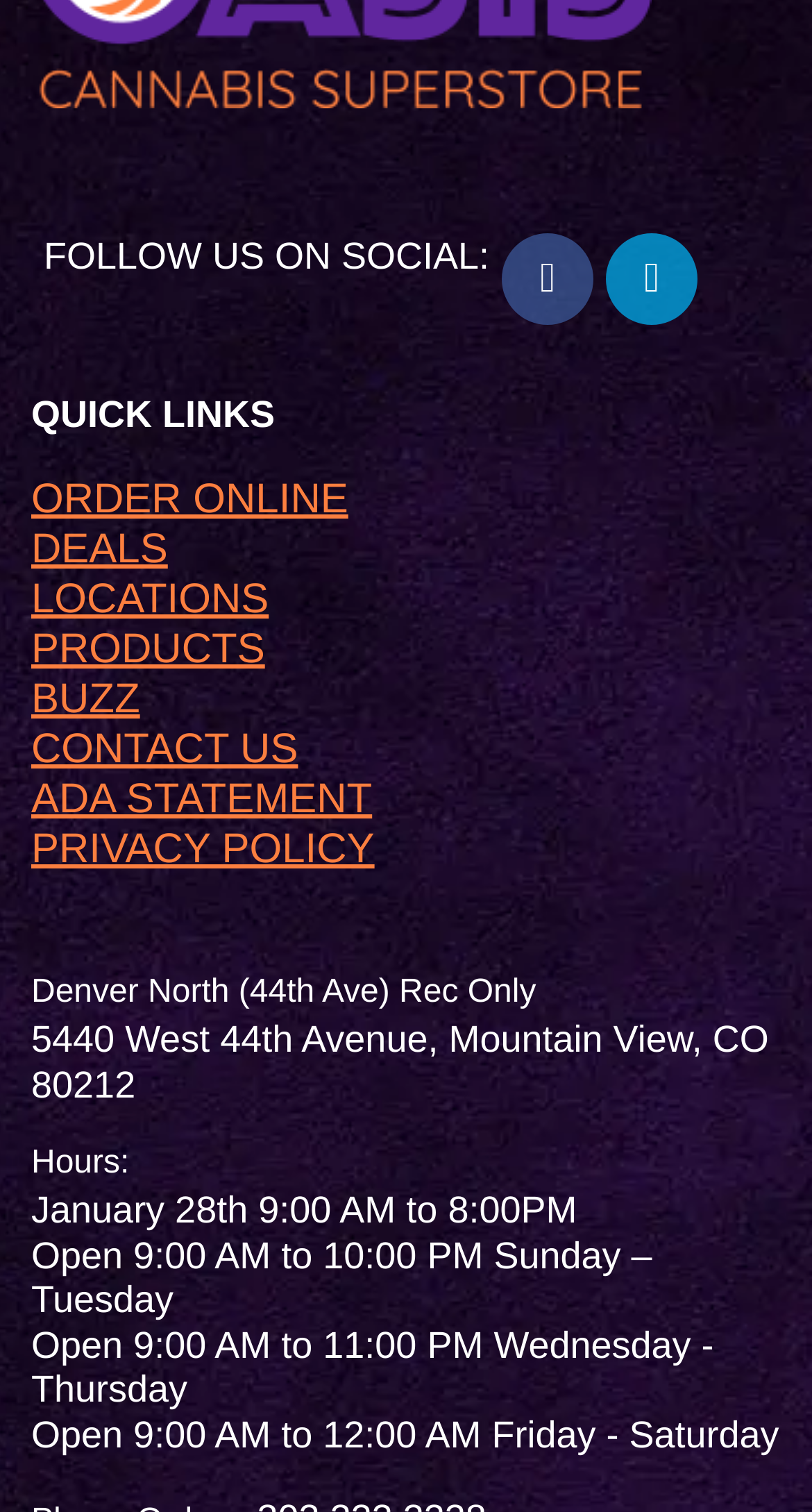Respond to the question below with a concise word or phrase:
What are the hours of operation on January 28th?

9:00 AM to 8:00PM